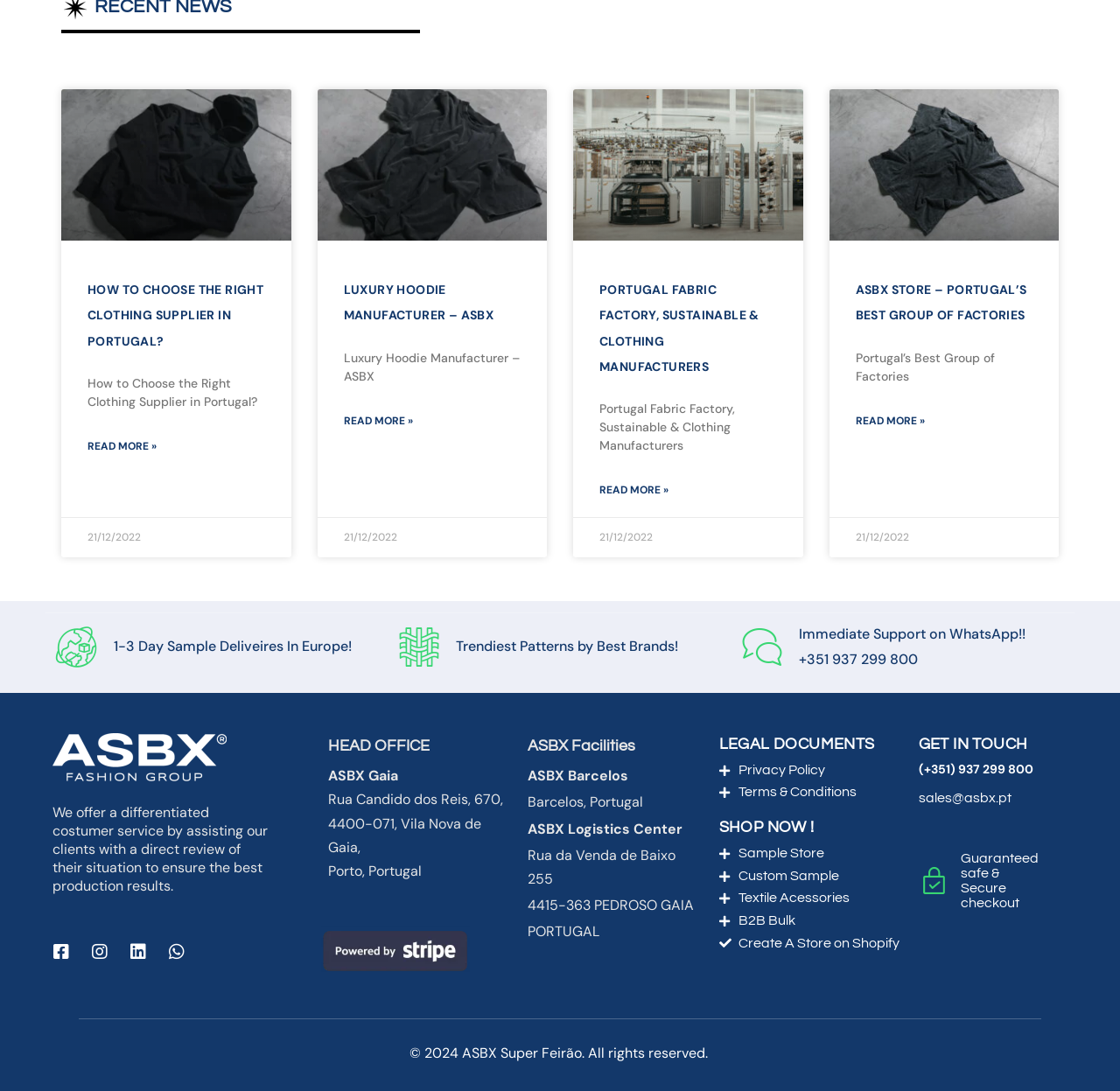Highlight the bounding box coordinates of the element that should be clicked to carry out the following instruction: "Contact through WhatsApp". The coordinates must be given as four float numbers ranging from 0 to 1, i.e., [left, top, right, bottom].

[0.714, 0.573, 0.916, 0.589]